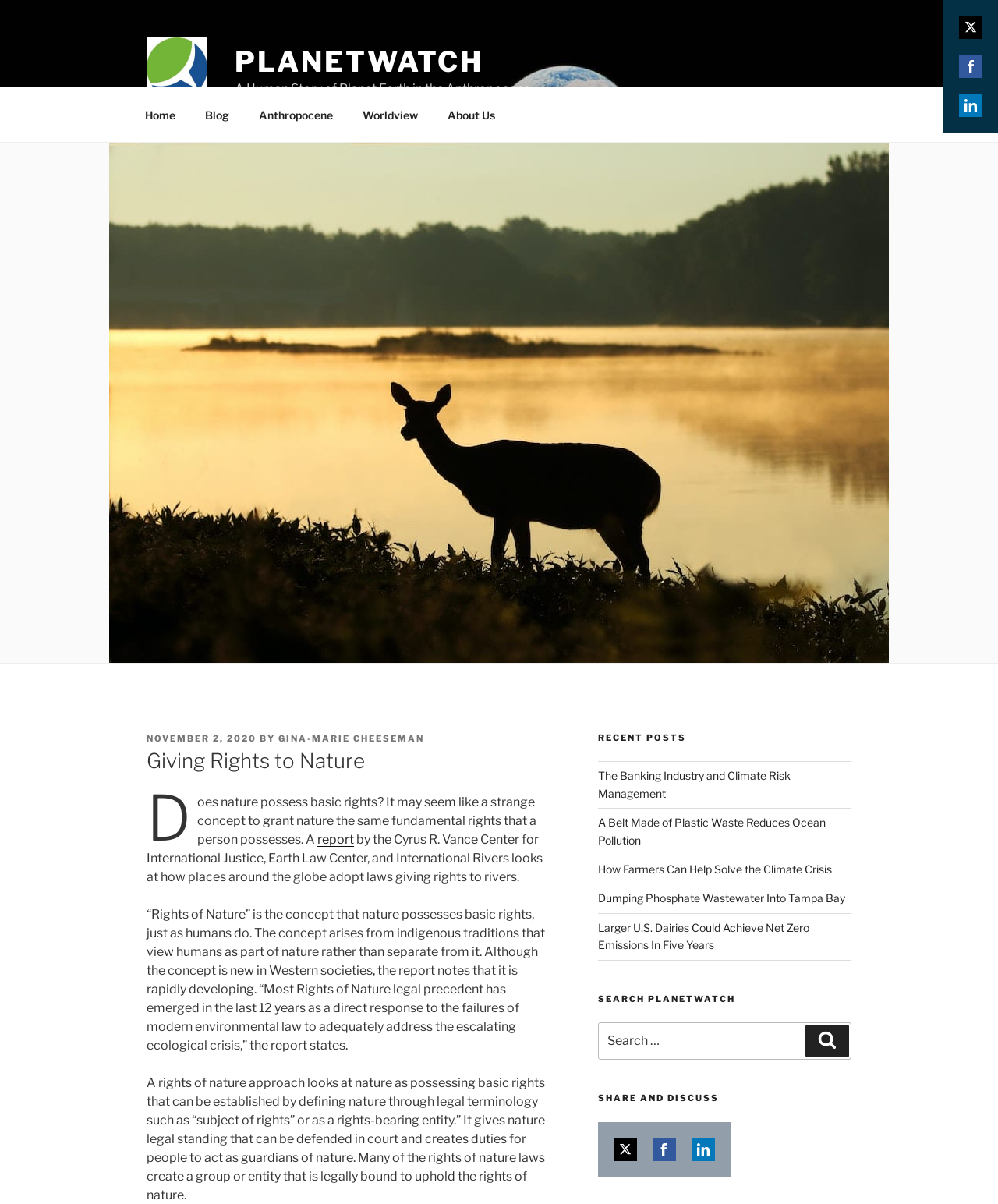Elaborate on the different components and information displayed on the webpage.

The webpage is about the Rights of Nature movement, specifically the concept of granting nature the same fundamental rights as humans. At the top of the page, there is a logo image of PlanetWatch, accompanied by a link to the organization's website. Below the logo, there is a navigation menu with links to different sections of the website, including Home, Blog, Anthropocene, Worldview, and About Us.

The main content of the page is an article about the Rights of Nature concept, which is slow to catch on in the West but is gaining traction due to the rapid pace of environmental decline. The article features an image related to the Rights of Nature movement. The article is divided into sections, with headings and subheadings that provide a clear structure to the content.

The article begins by introducing the concept of Rights of Nature, which arises from indigenous traditions that view humans as part of nature rather than separate from it. It then discusses how the concept is rapidly developing, with many laws and precedents emerging in the last 12 years as a response to the failures of modern environmental law.

The article also features a section on recent posts, which includes links to other articles on the website, such as "The Banking Industry and Climate Risk Management" and "How Farmers Can Help Solve the Climate Crisis". Below the recent posts section, there is a search bar where users can search for specific topics on the website.

At the bottom of the page, there are social media links to share the article on Twitter, Facebook, and LinkedIn, as well as a call to action to "Share and Discuss" the article. There are also three social media links at the top right corner of the page, allowing users to quickly share the article on their preferred platform.